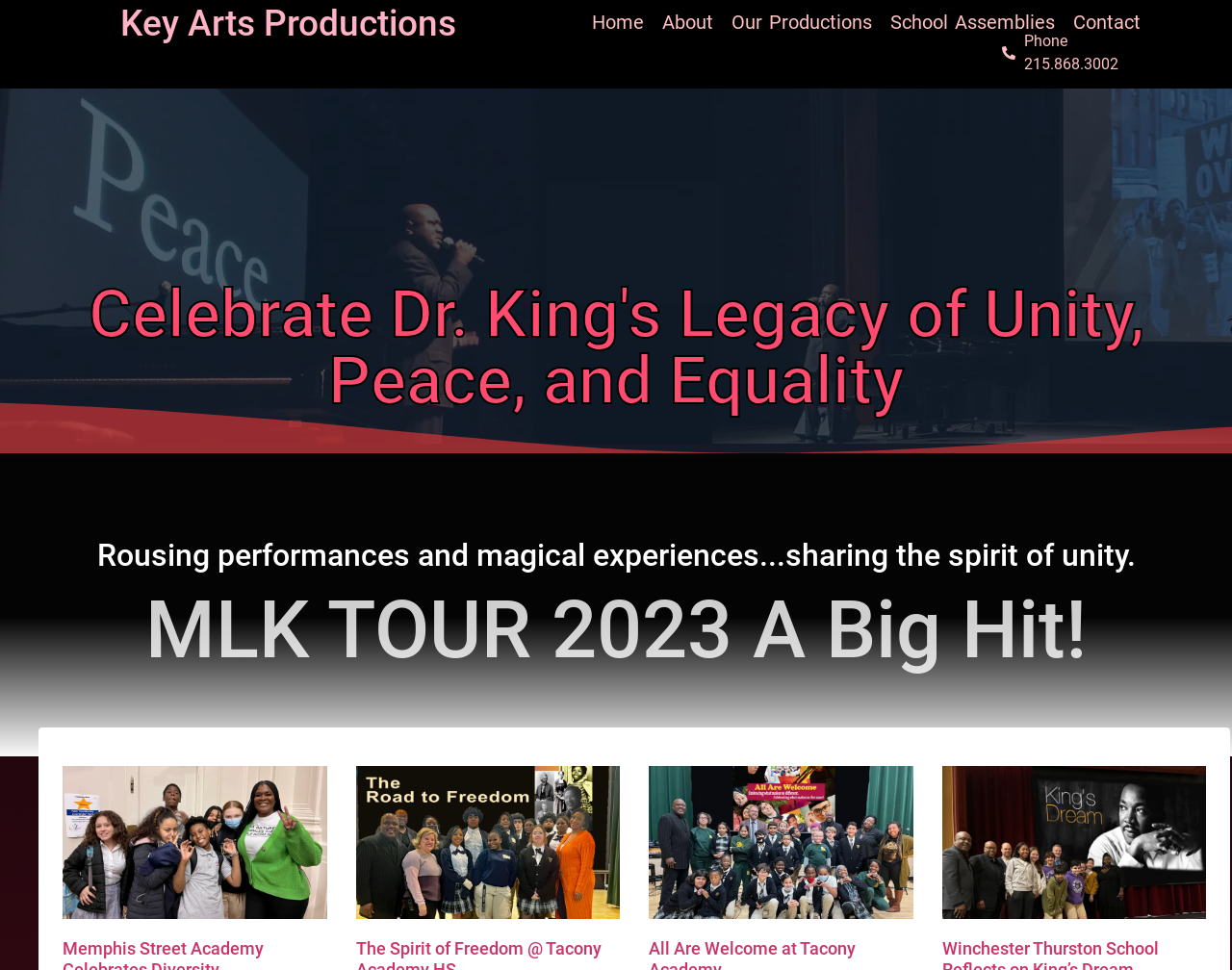Identify the bounding box coordinates of the region that needs to be clicked to carry out this instruction: "go to home page". Provide these coordinates as four float numbers ranging from 0 to 1, i.e., [left, top, right, bottom].

[0.48, 0.0, 0.523, 0.046]